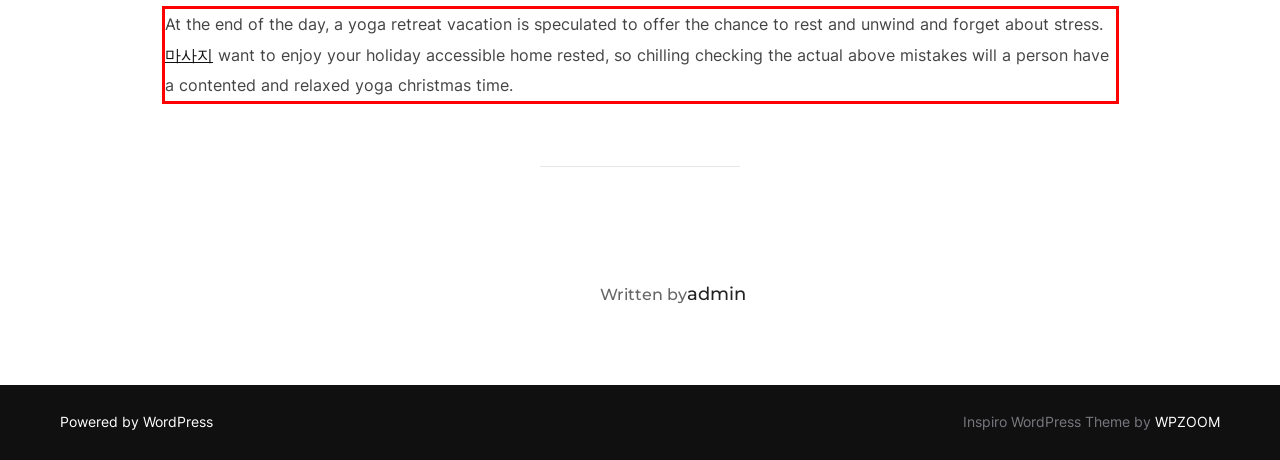Please examine the screenshot of the webpage and read the text present within the red rectangle bounding box.

At the end of the day, a yoga retreat vacation is speculated to offer the chance to rest and unwind and forget about stress. 마사지 want to enjoy your holiday accessible home rested, so chilling checking the actual above mistakes will a person have a contented and relaxed yoga christmas time.